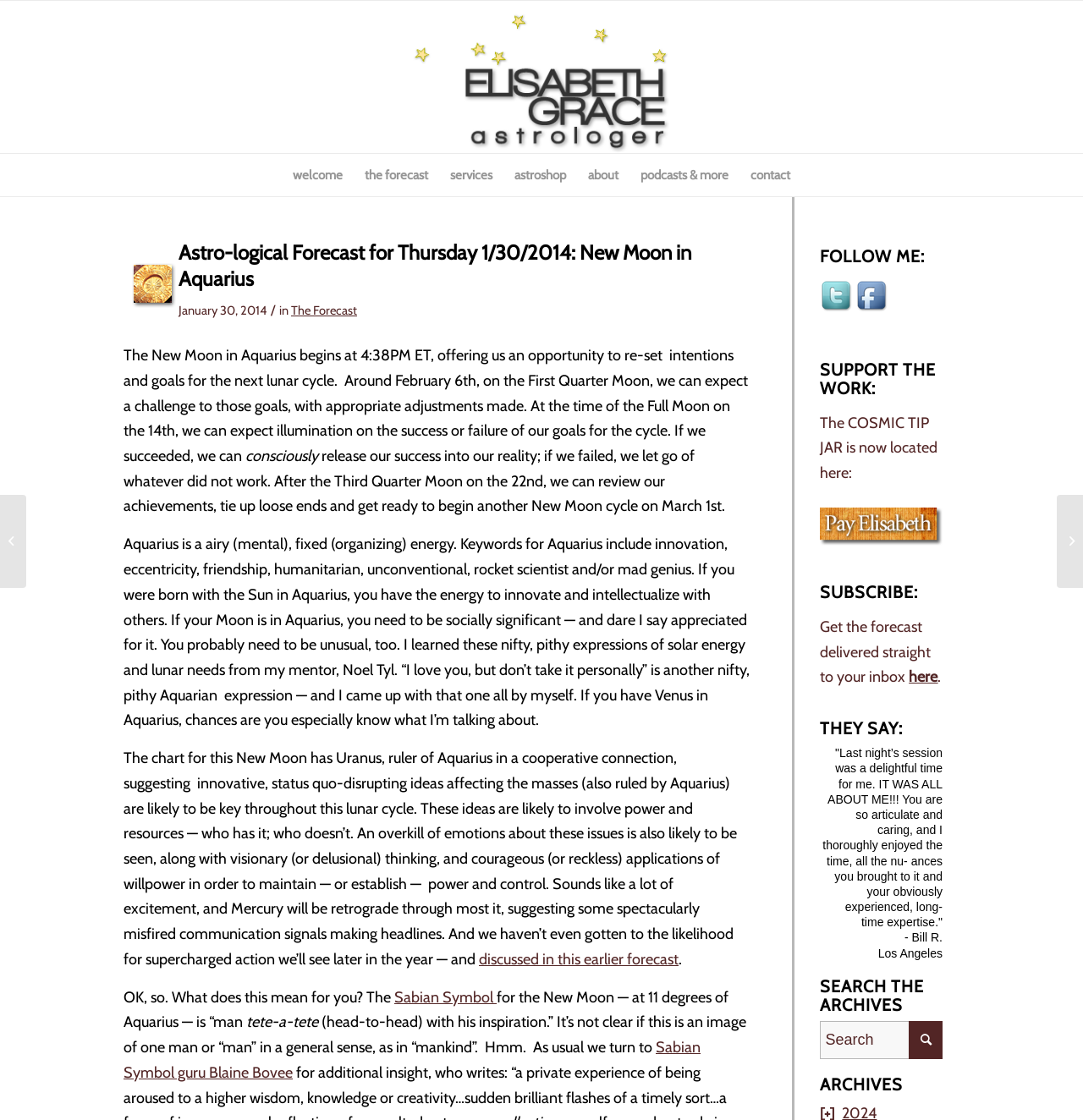Please determine the bounding box coordinates of the area that needs to be clicked to complete this task: 'Search the archives'. The coordinates must be four float numbers between 0 and 1, formatted as [left, top, right, bottom].

[0.757, 0.912, 0.87, 0.946]